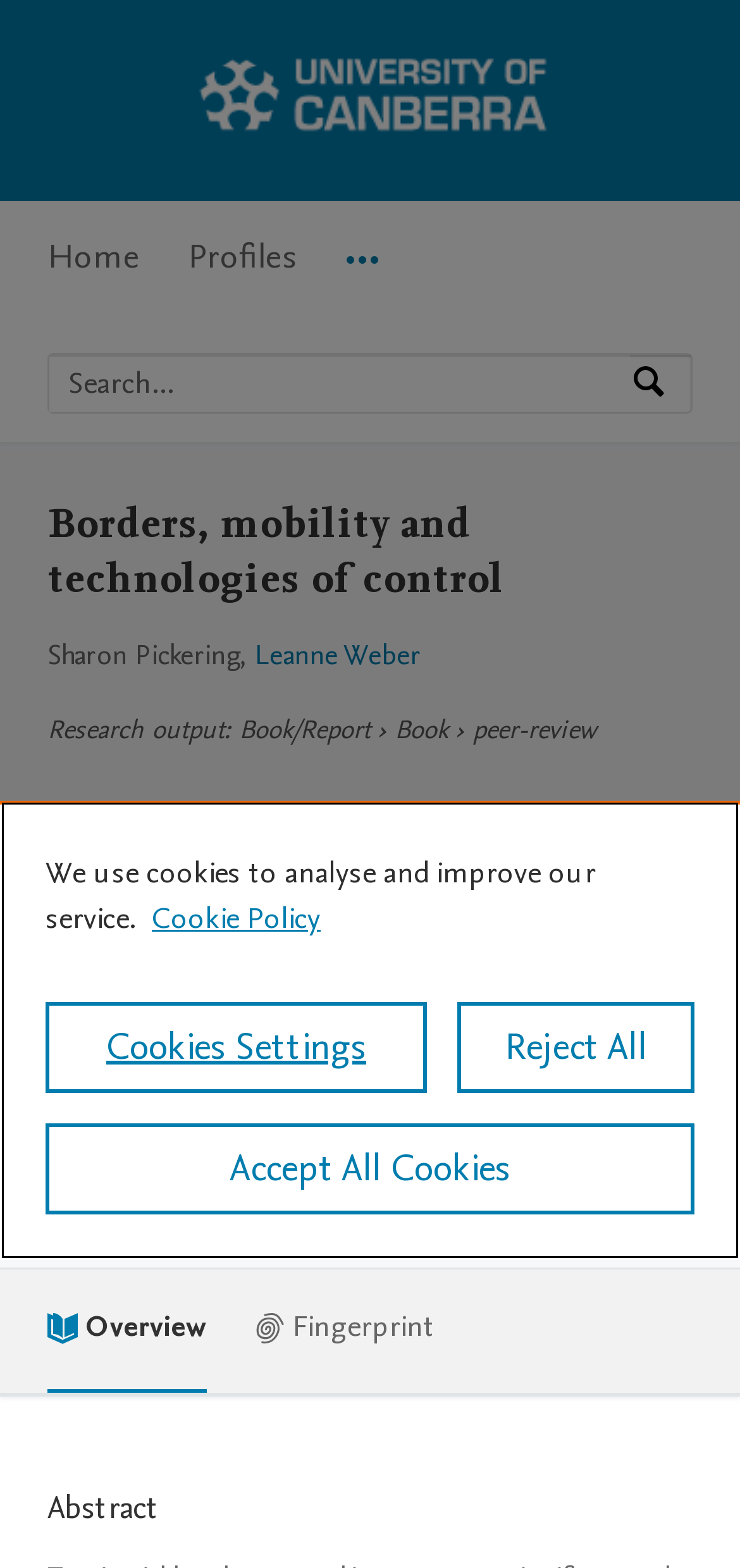Pinpoint the bounding box coordinates of the clickable element needed to complete the instruction: "Search by expertise, name or affiliation". The coordinates should be provided as four float numbers between 0 and 1: [left, top, right, bottom].

[0.067, 0.226, 0.851, 0.262]